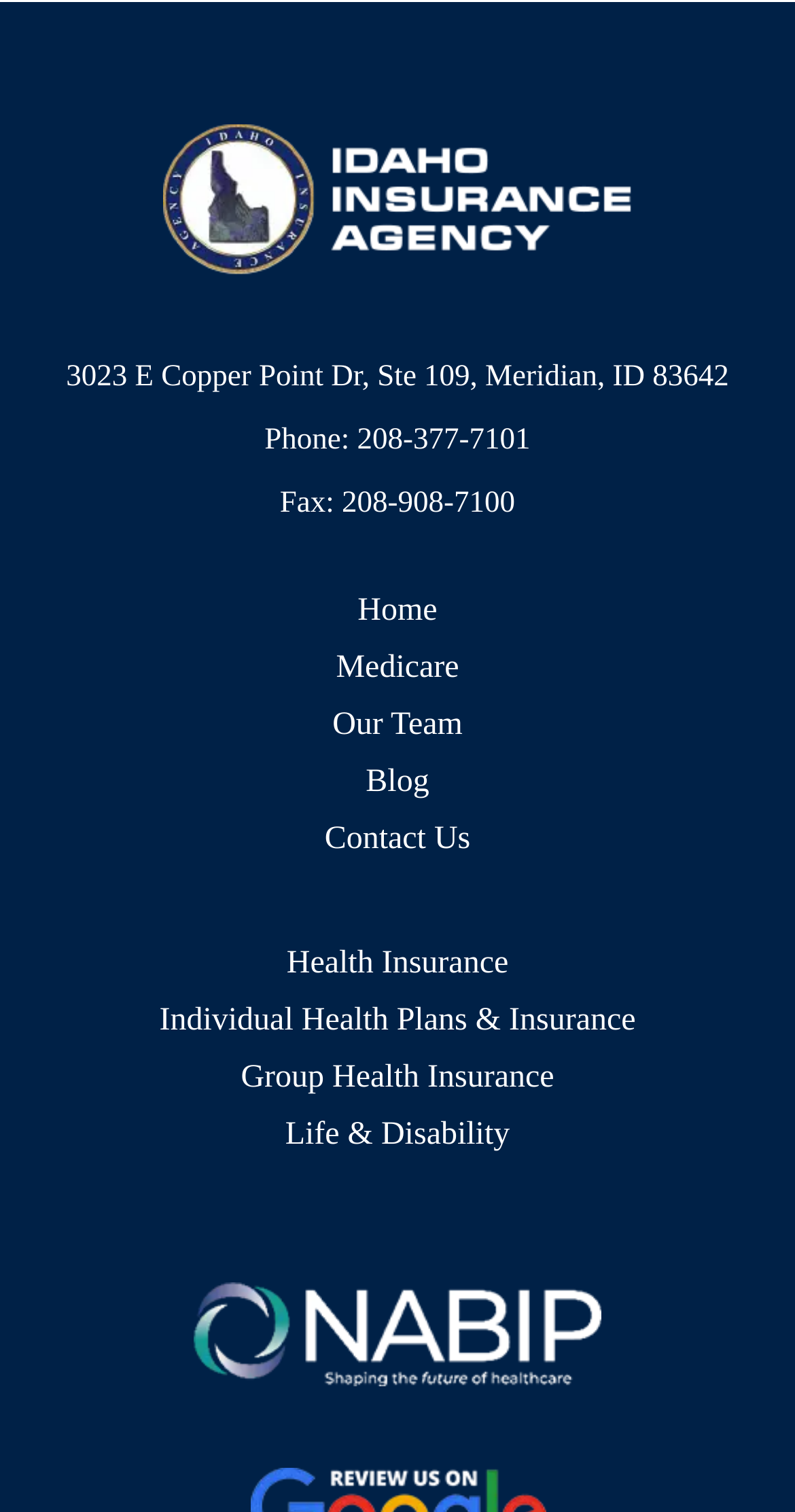Please locate the bounding box coordinates of the region I need to click to follow this instruction: "read the blog".

[0.077, 0.502, 0.923, 0.534]